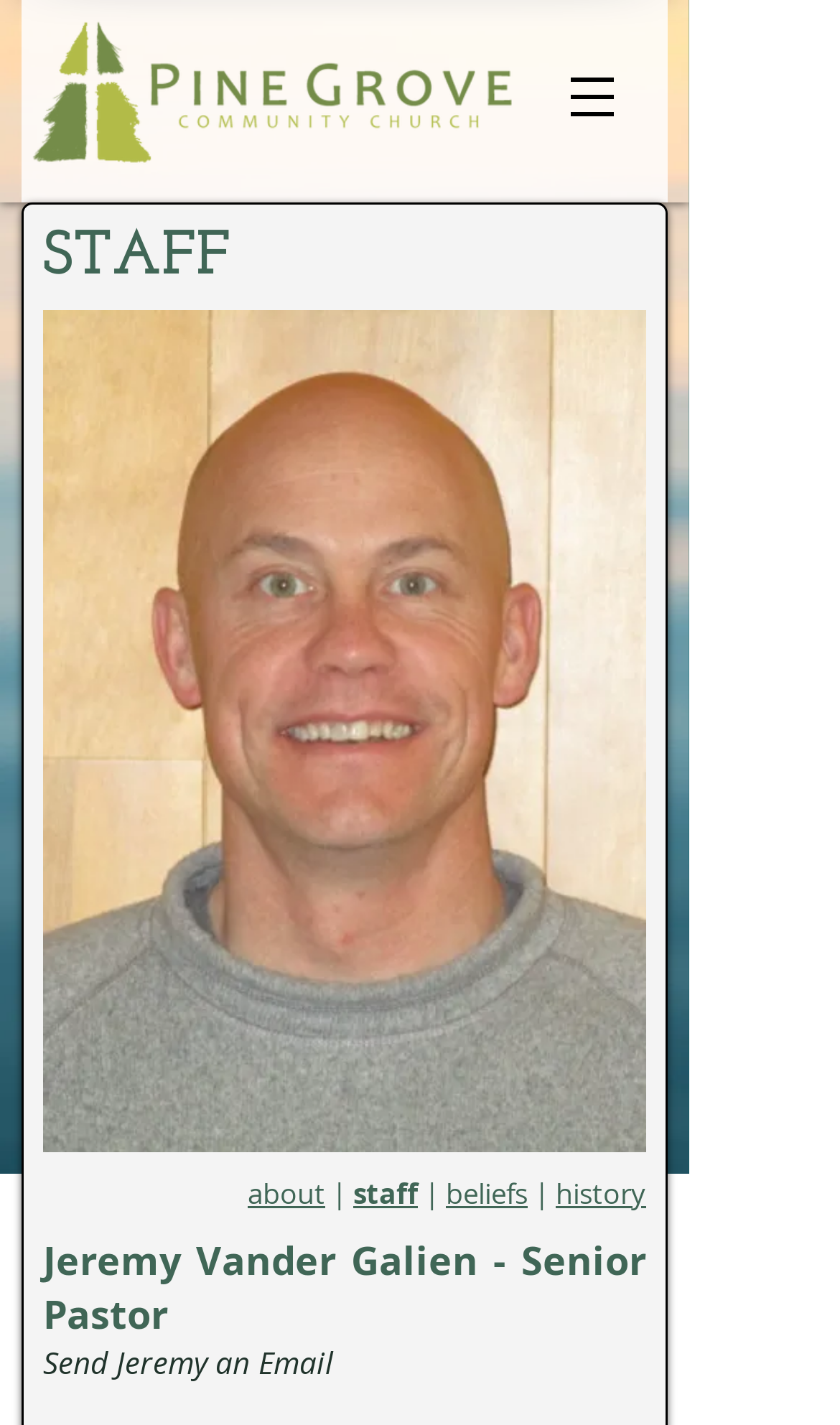Answer in one word or a short phrase: 
Is the chat button available?

Yes